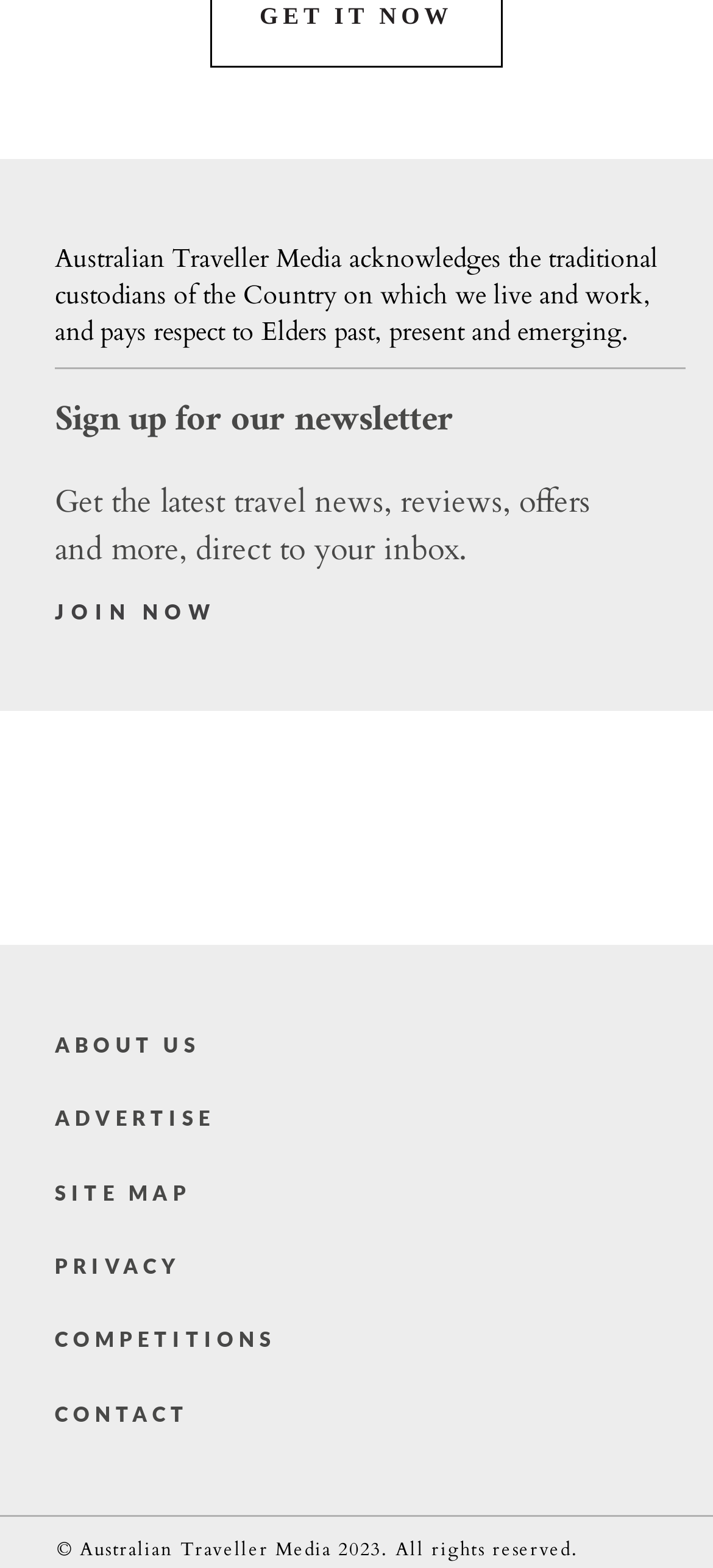What is the copyright year?
Could you please answer the question thoroughly and with as much detail as possible?

The copyright year is mentioned in the StaticText element at the bottom of the page, which reads '© Australian Traveller Media 2023. All rights reserved.'